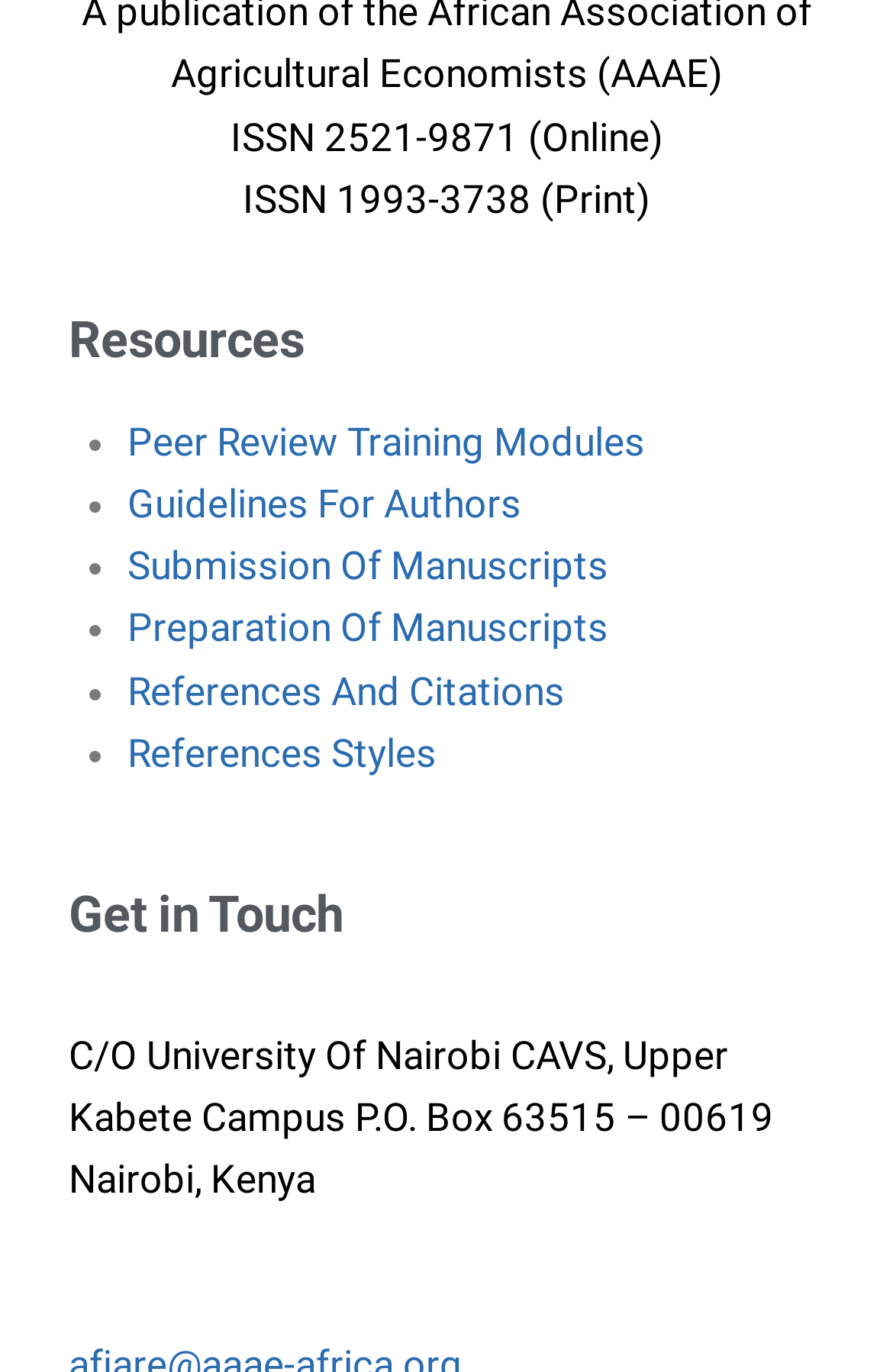Analyze the image and answer the question with as much detail as possible: 
What is the online ISSN number?

I found the online ISSN number at the top of the webpage, which is 'ISSN 2521-9871 (Online)'.